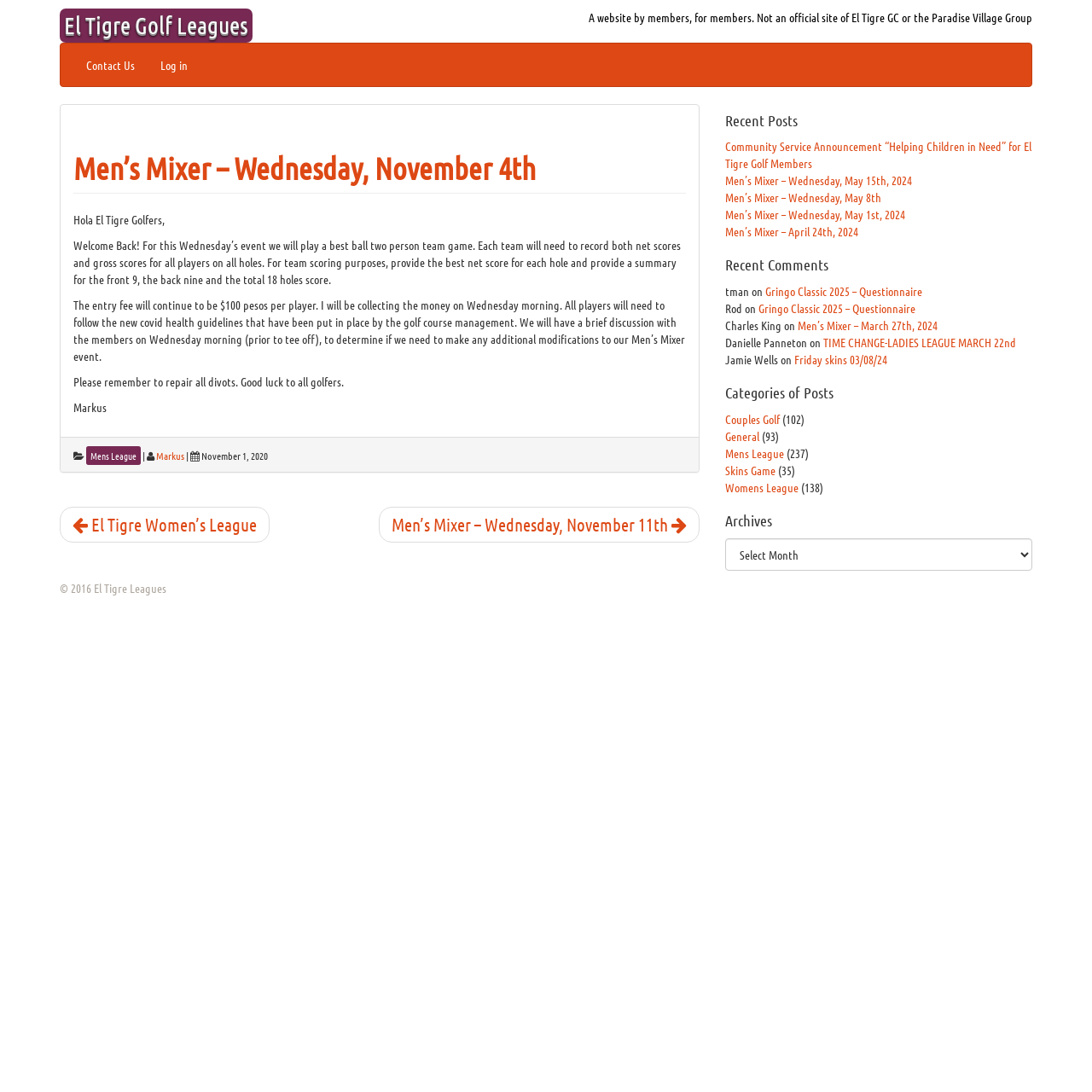Can you specify the bounding box coordinates of the area that needs to be clicked to fulfill the following instruction: "Log in to install"?

None